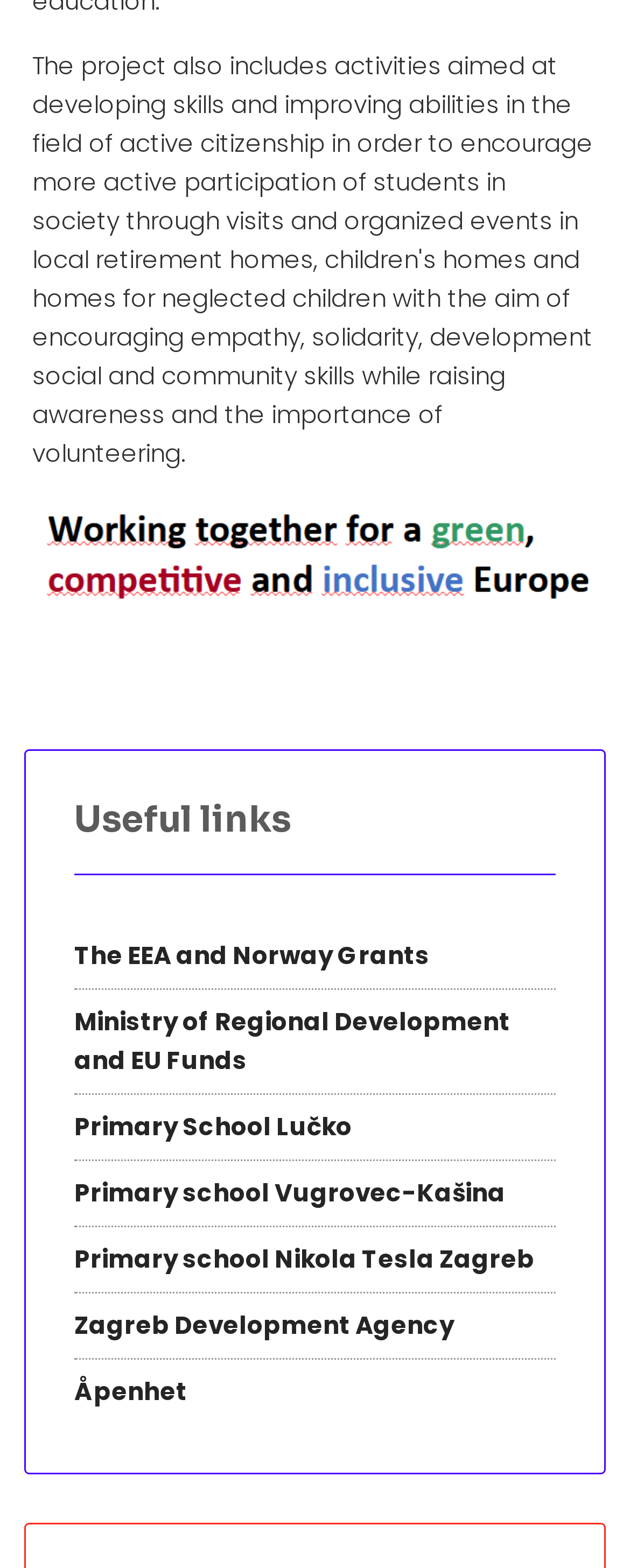Is there an image on the webpage?
Answer briefly with a single word or phrase based on the image.

Yes